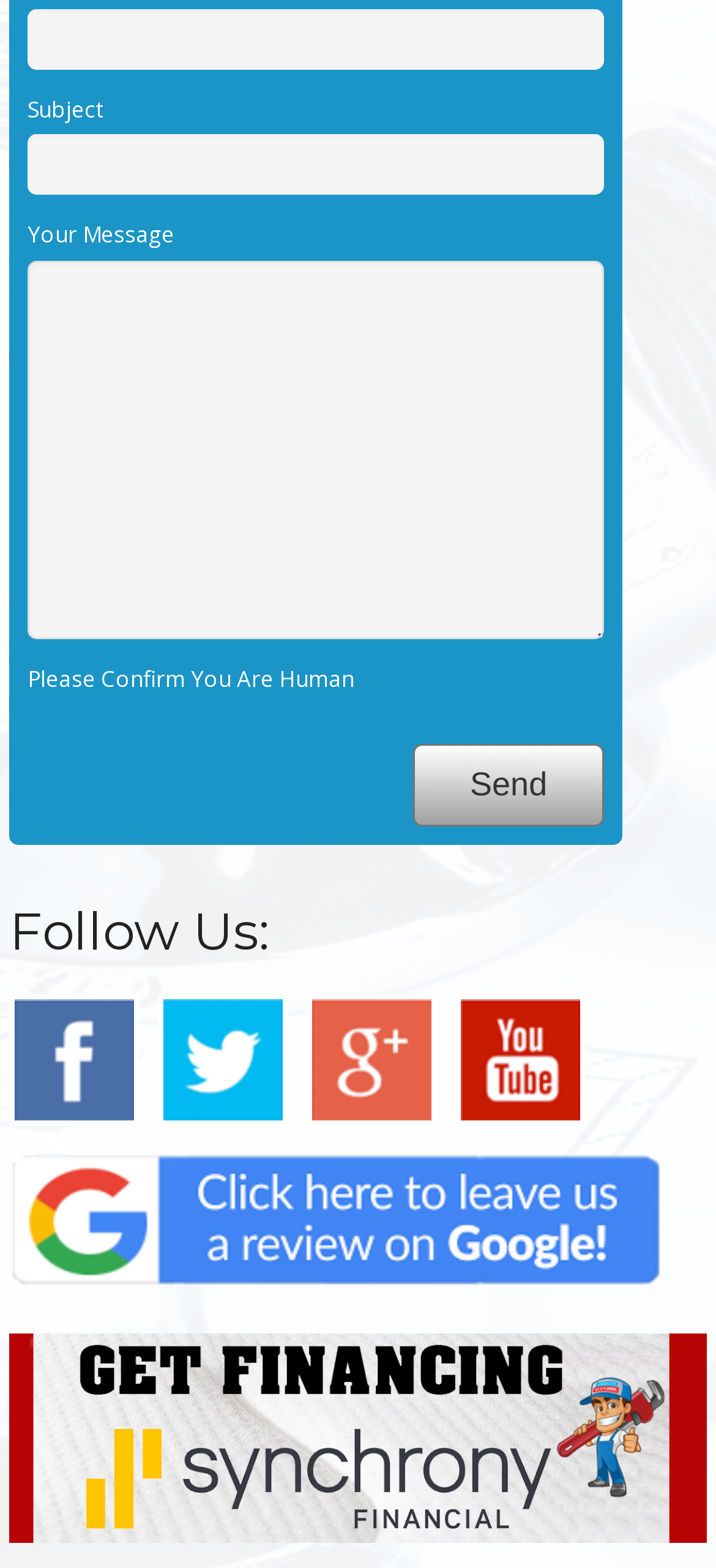How many buttons are present on the webpage?
Using the image provided, answer with just one word or phrase.

1